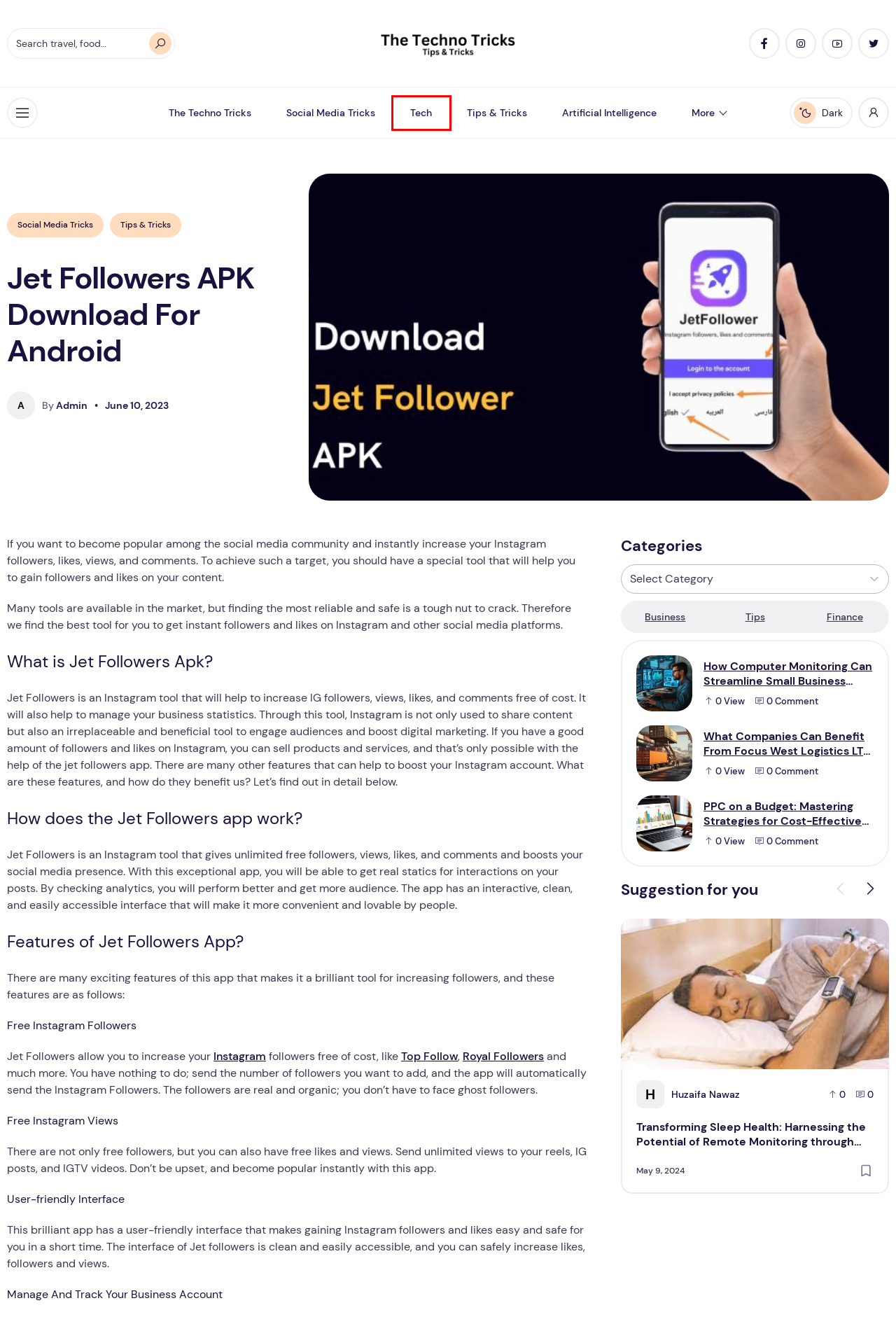Check out the screenshot of a webpage with a red rectangle bounding box. Select the best fitting webpage description that aligns with the new webpage after clicking the element inside the bounding box. Here are the candidates:
A. Welcome to The Techno Tricks: Your Source for Social Media Growth in 2024
B. Focus West Logistics LTL Shipping Services Canada
C. How Computer Monitoring Can Streamline Small Business Operations - The Techno Tricks
D. Artificial Intelligence Archives - The Techno Tricks
E. Tech Archives - The Techno Tricks
F. PPC on a Budget: Mastering Strategies for Cost-Effective Campaigns
G. Admin, Author at The Techno Tricks
H. Harnessing the Potential of Remote Monitoring through Home Sleep Tests

E